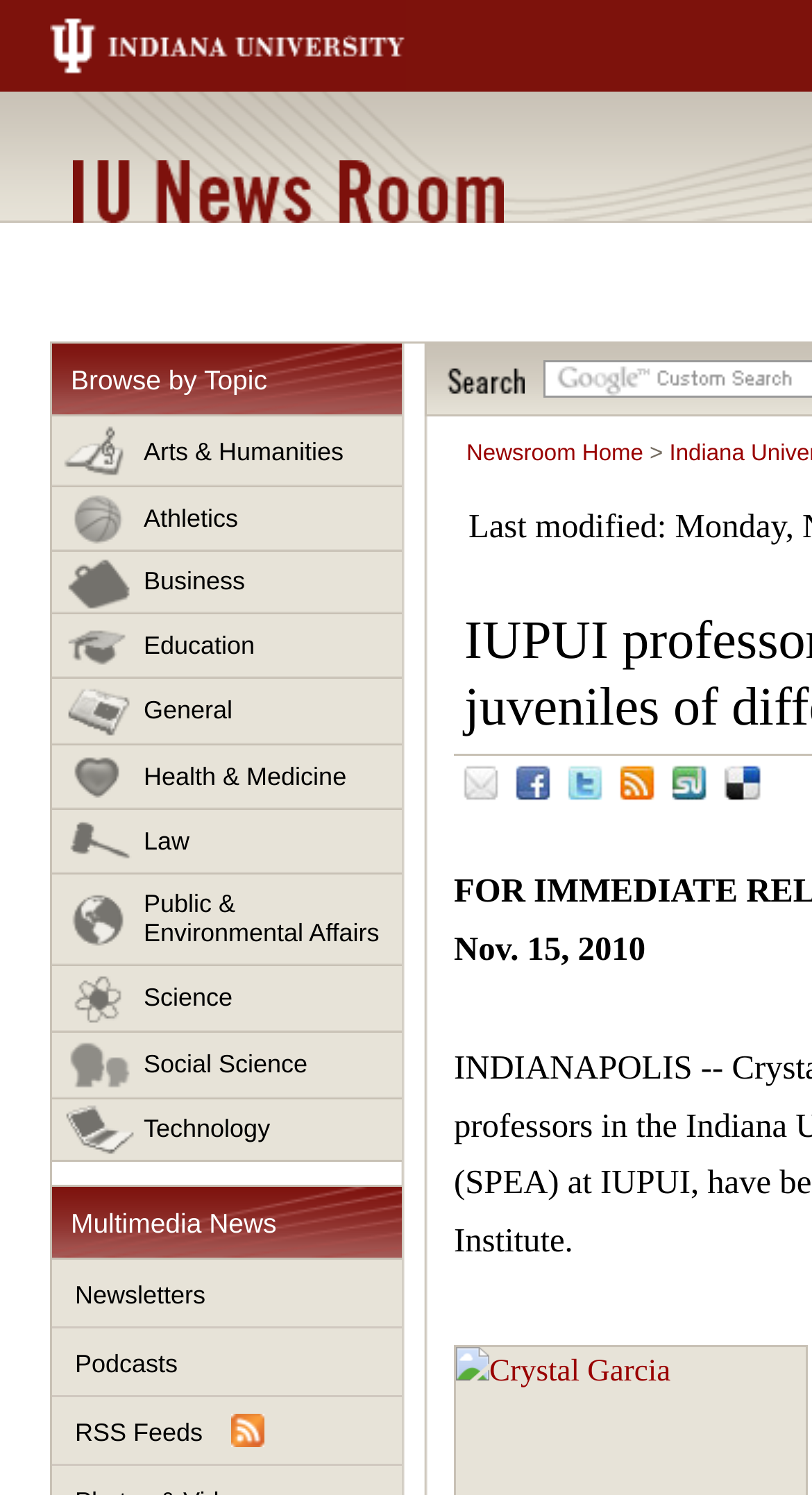Determine the bounding box for the HTML element described here: "IU News Room". The coordinates should be given as [left, top, right, bottom] with each number being a float between 0 and 1.

[0.09, 0.107, 0.621, 0.149]